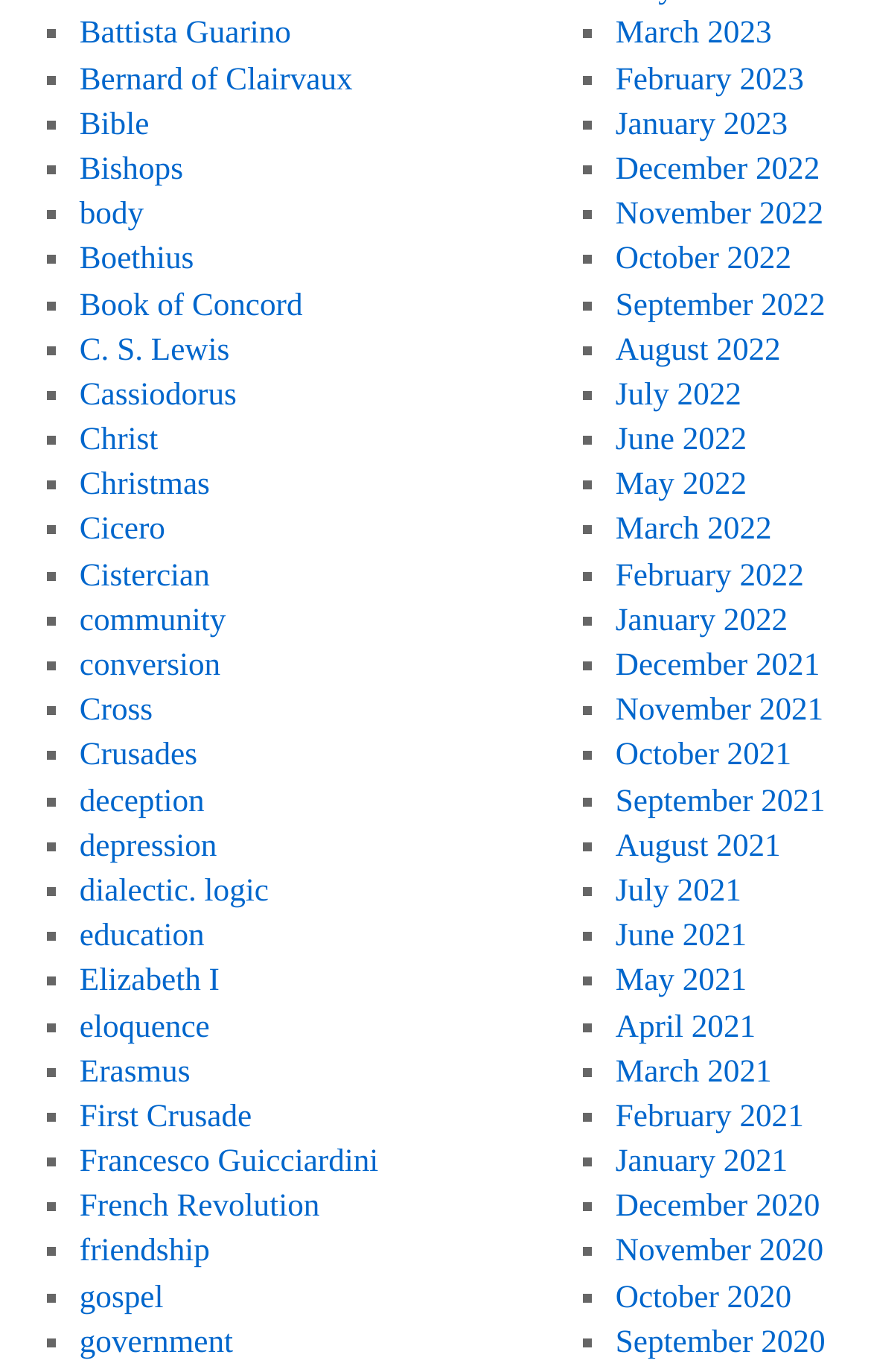Please specify the bounding box coordinates of the region to click in order to perform the following instruction: "Click on Battista Guarino".

[0.091, 0.012, 0.334, 0.038]